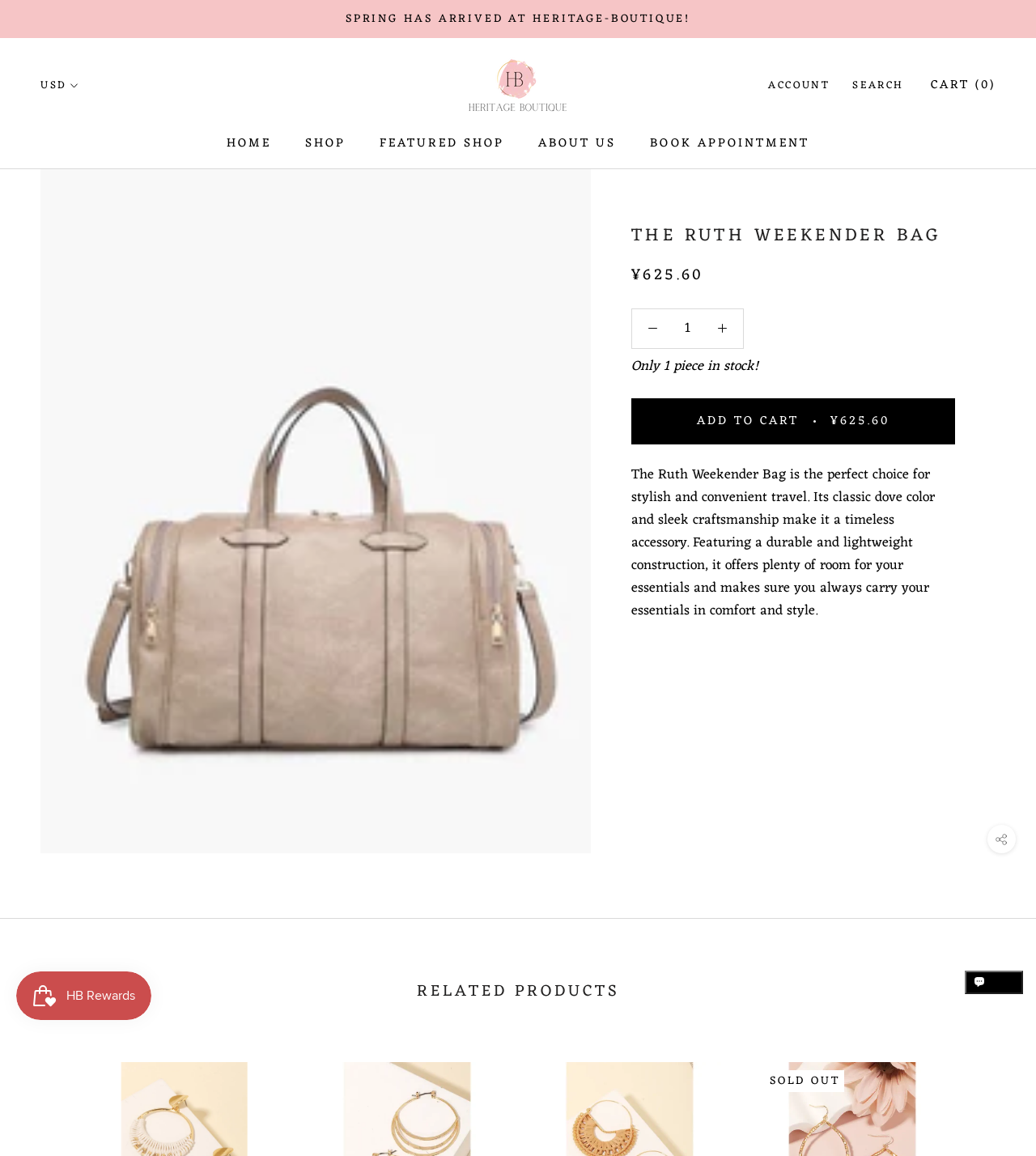Please identify the bounding box coordinates of the region to click in order to complete the given instruction: "Search for products". The coordinates should be four float numbers between 0 and 1, i.e., [left, top, right, bottom].

[0.823, 0.067, 0.873, 0.082]